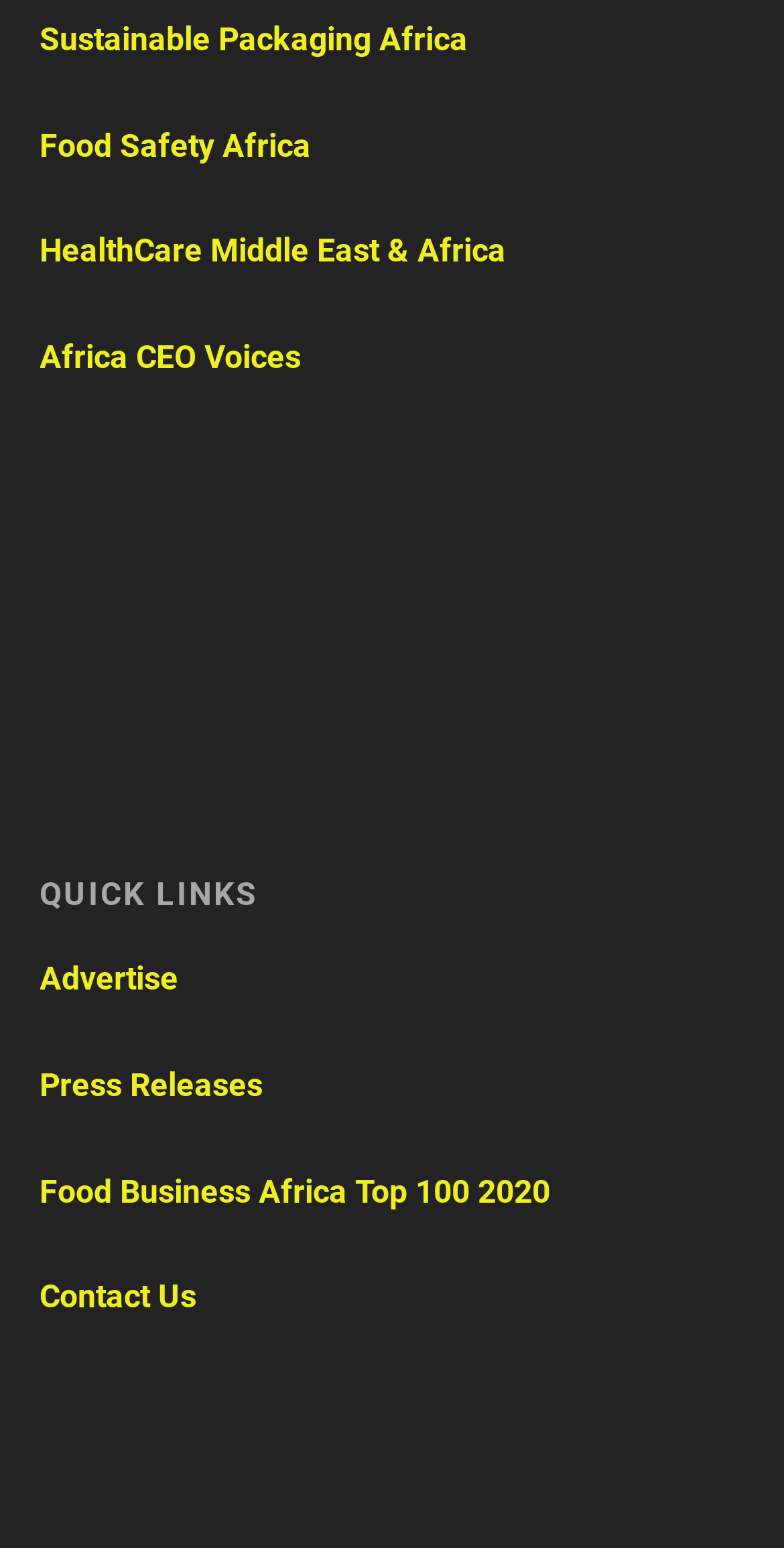Identify the bounding box coordinates for the element that needs to be clicked to fulfill this instruction: "read about Food Safety Africa". Provide the coordinates in the format of four float numbers between 0 and 1: [left, top, right, bottom].

[0.05, 0.081, 0.396, 0.106]